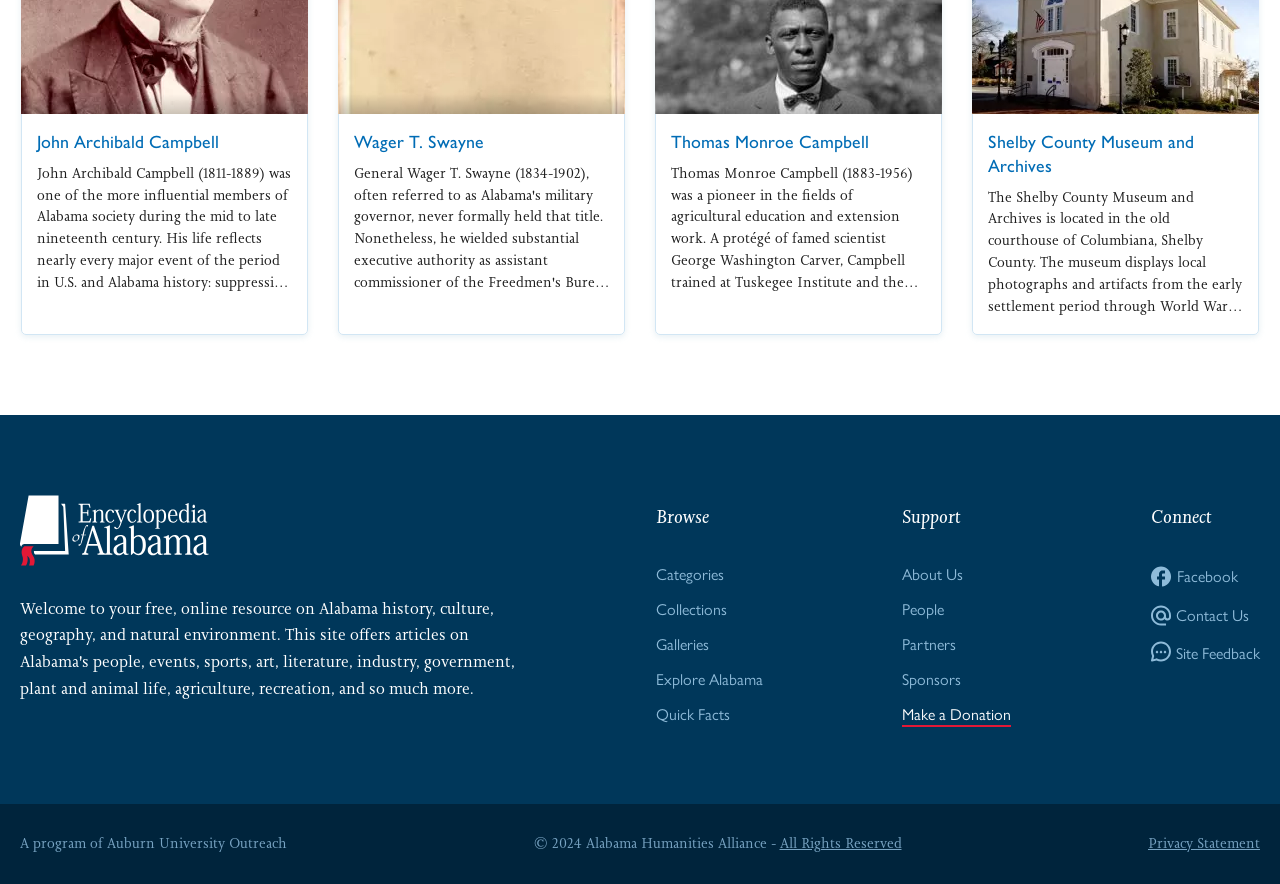Locate the bounding box coordinates of the element I should click to achieve the following instruction: "Explore Alabama".

[0.512, 0.754, 0.596, 0.78]